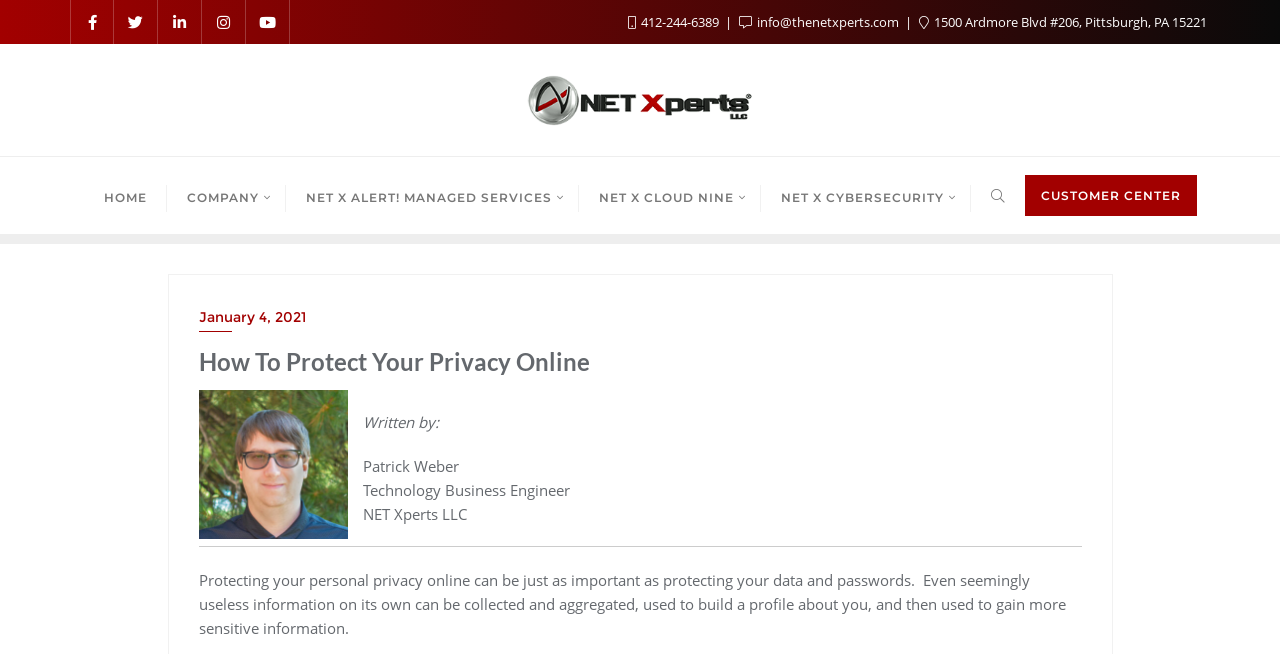What is the address of the company?
Craft a detailed and extensive response to the question.

I found the company's address by looking at the top-right corner of the webpage, where the contact information is displayed. The address is '1500 Ardmore Blvd #206, Pittsburgh, PA 15221'.